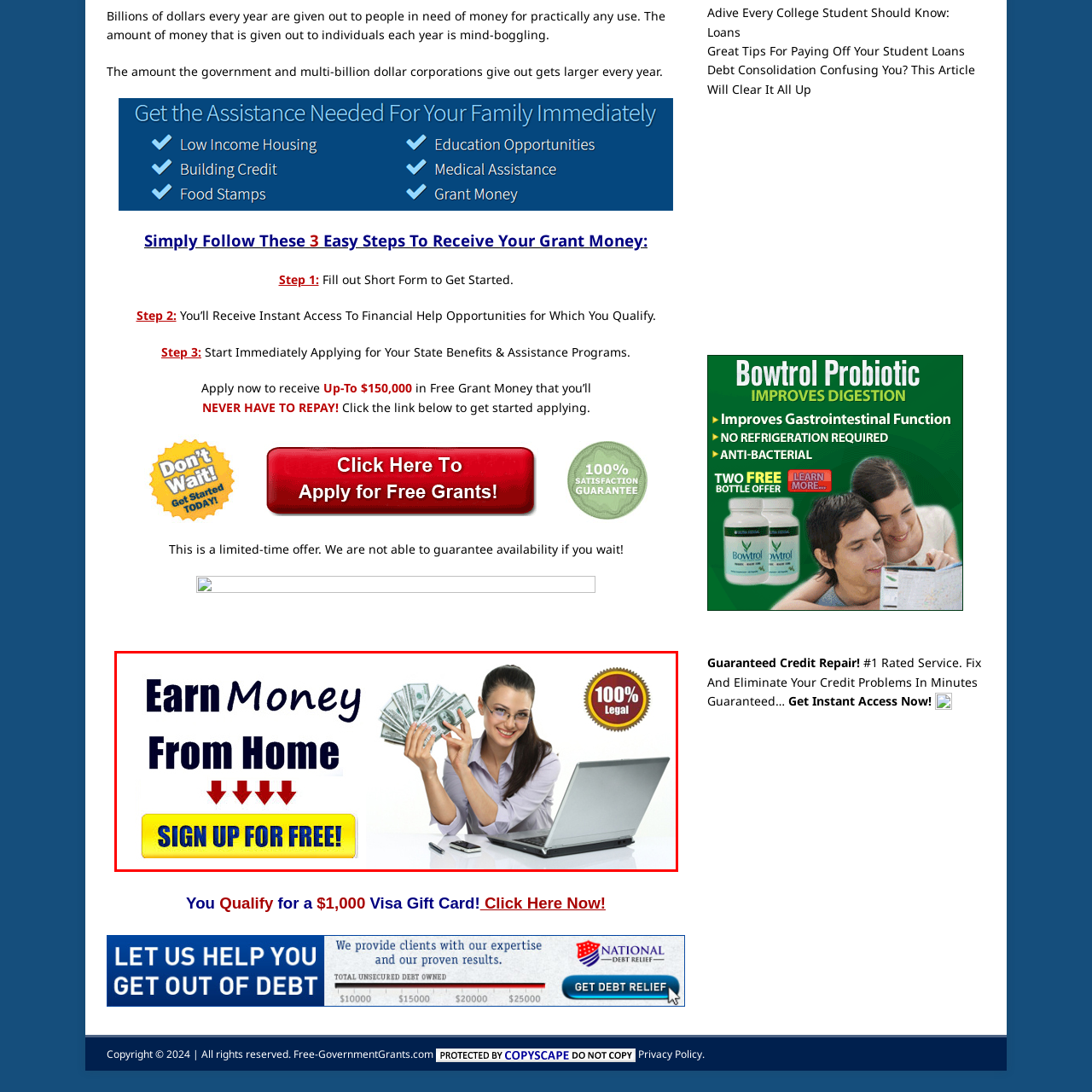Examine the content inside the red bounding box and offer a comprehensive answer to the following question using the details from the image: Is the opportunity to earn money from home legal?

The design includes bold, eye-catching text emphasizing that the opportunity is '100% Legal', which suggests that the method of earning money from home is legitimate and trustworthy.